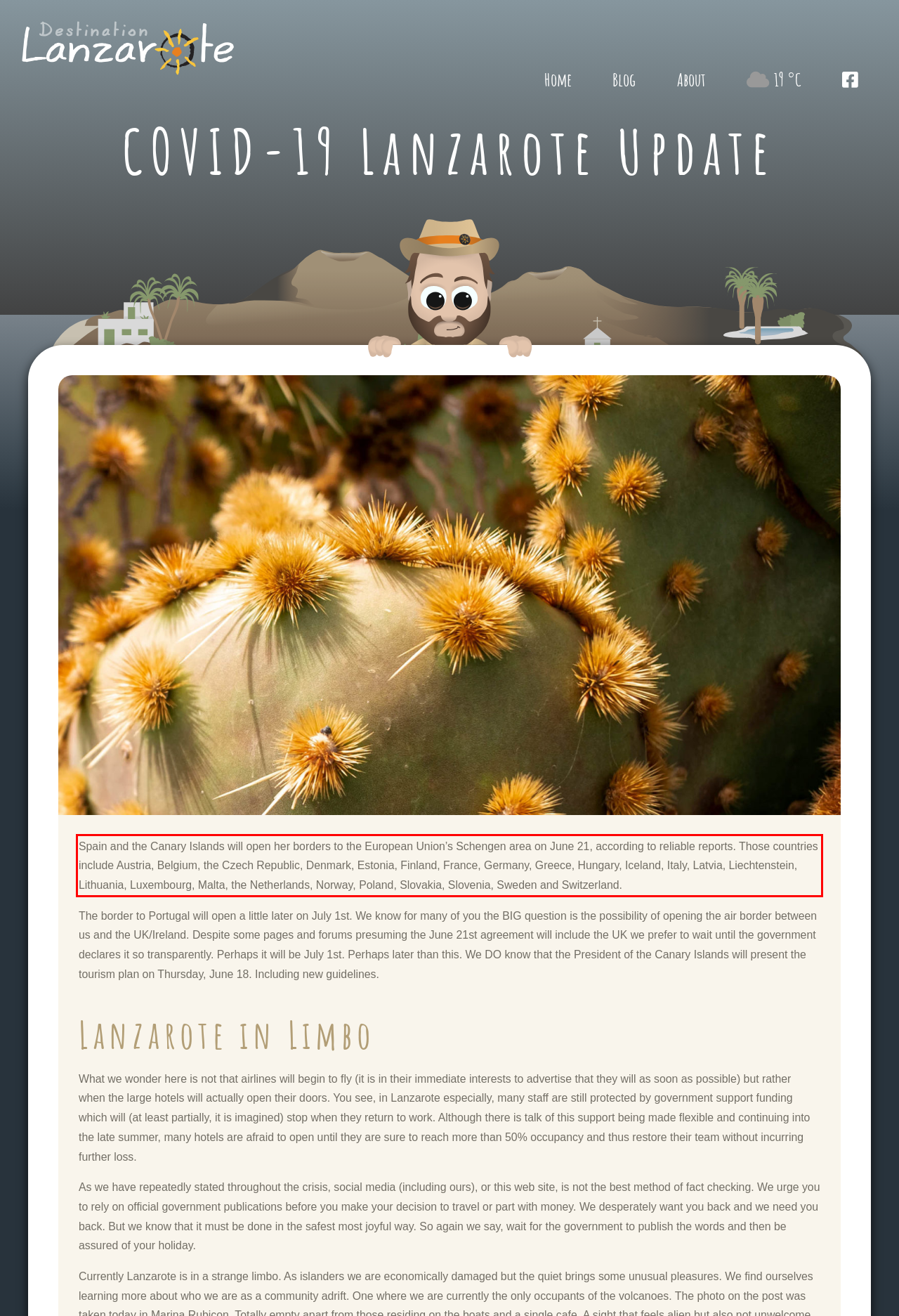There is a screenshot of a webpage with a red bounding box around a UI element. Please use OCR to extract the text within the red bounding box.

Spain and the Canary Islands will open her borders to the European Union’s Schengen area on June 21, according to reliable reports. Those countries include Austria, Belgium, the Czech Republic, Denmark, Estonia, Finland, France, Germany, Greece, Hungary, Iceland, Italy, Latvia, Liechtenstein, Lithuania, Luxembourg, Malta, the Netherlands, Norway, Poland, Slovakia, Slovenia, Sweden and Switzerland.